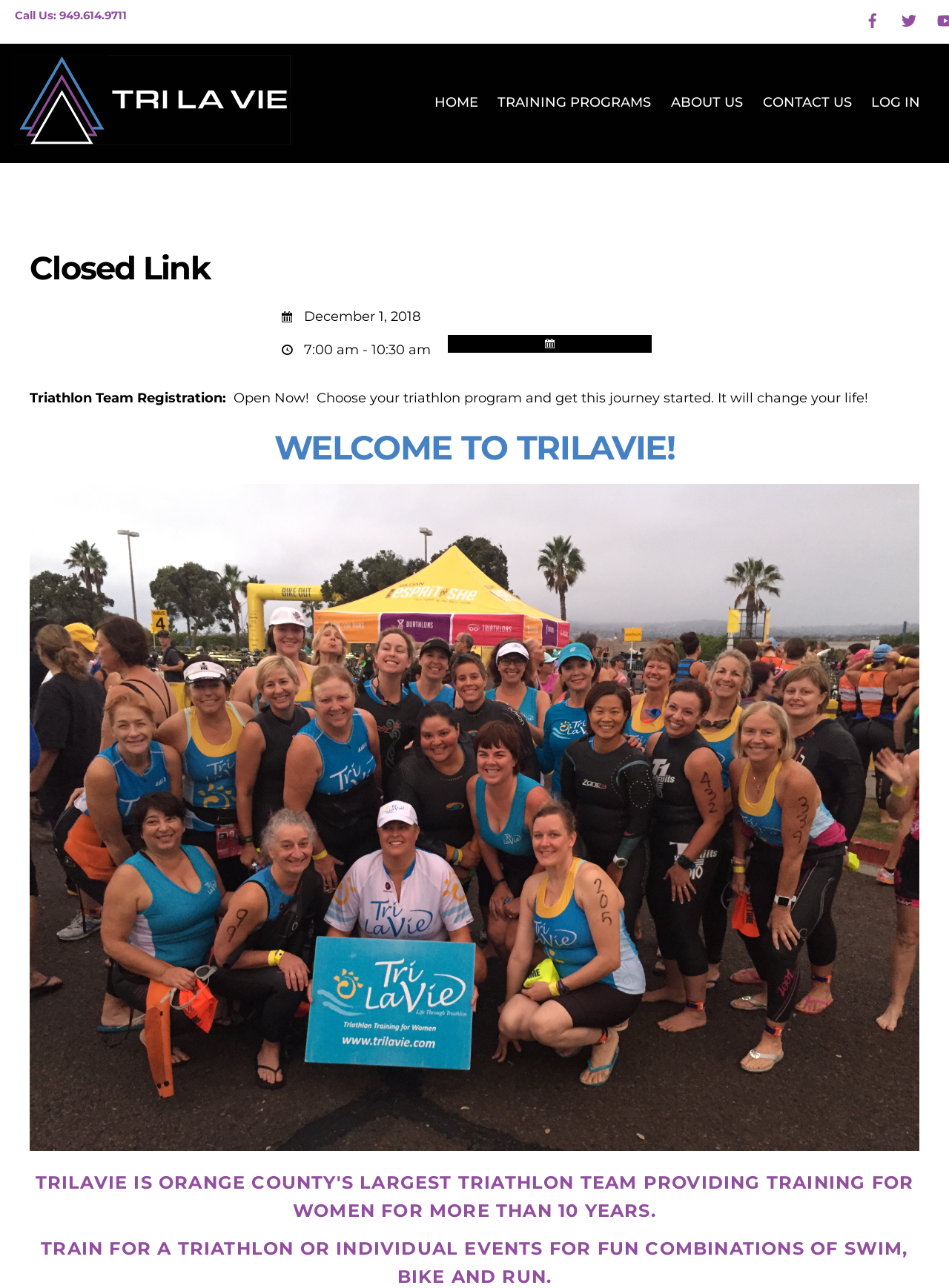Please identify the bounding box coordinates of the area that needs to be clicked to follow this instruction: "Go to HOME page".

[0.449, 0.065, 0.512, 0.095]